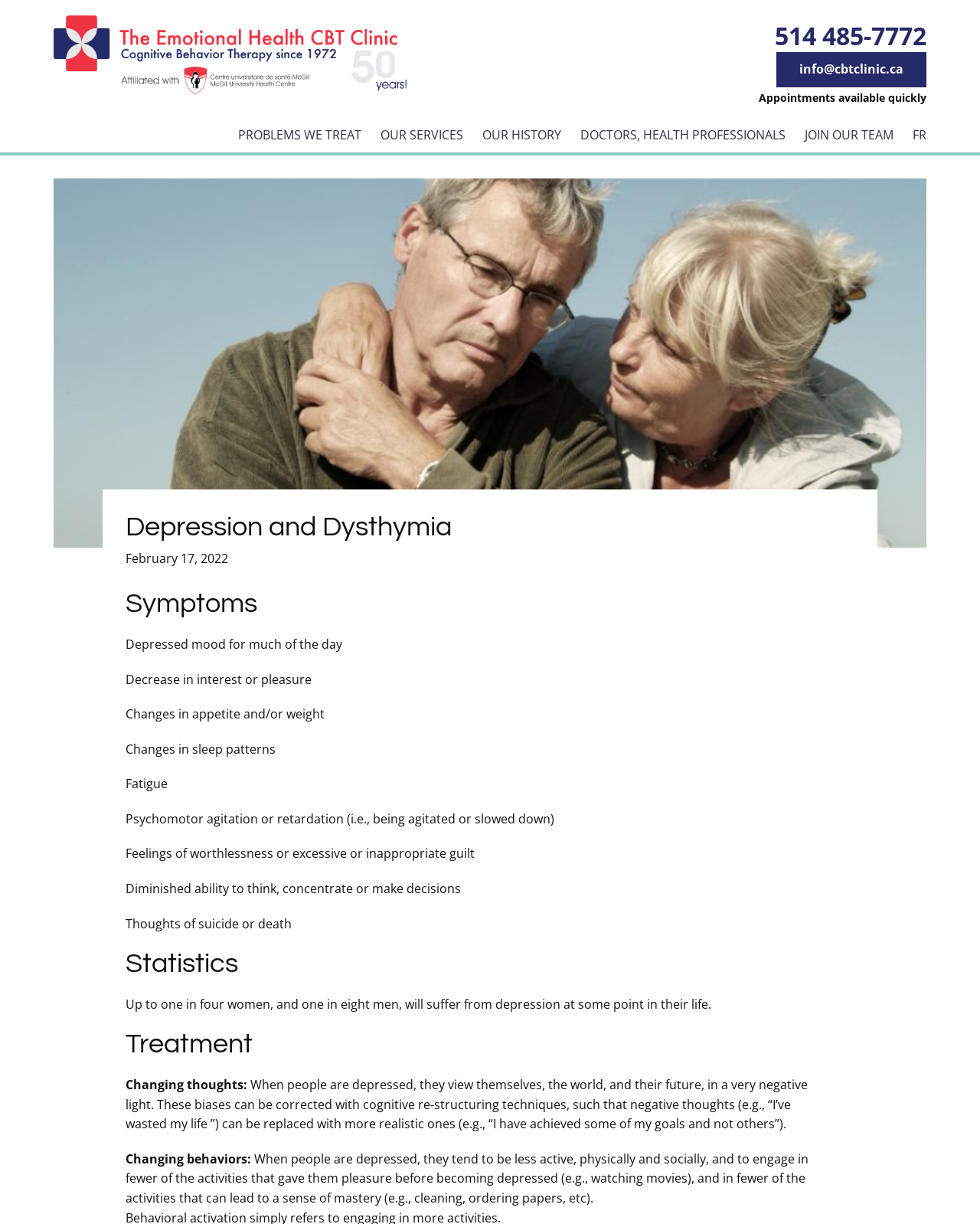Highlight the bounding box coordinates of the element you need to click to perform the following instruction: "Read about depression and dysthymia."

[0.128, 0.481, 0.851, 0.506]